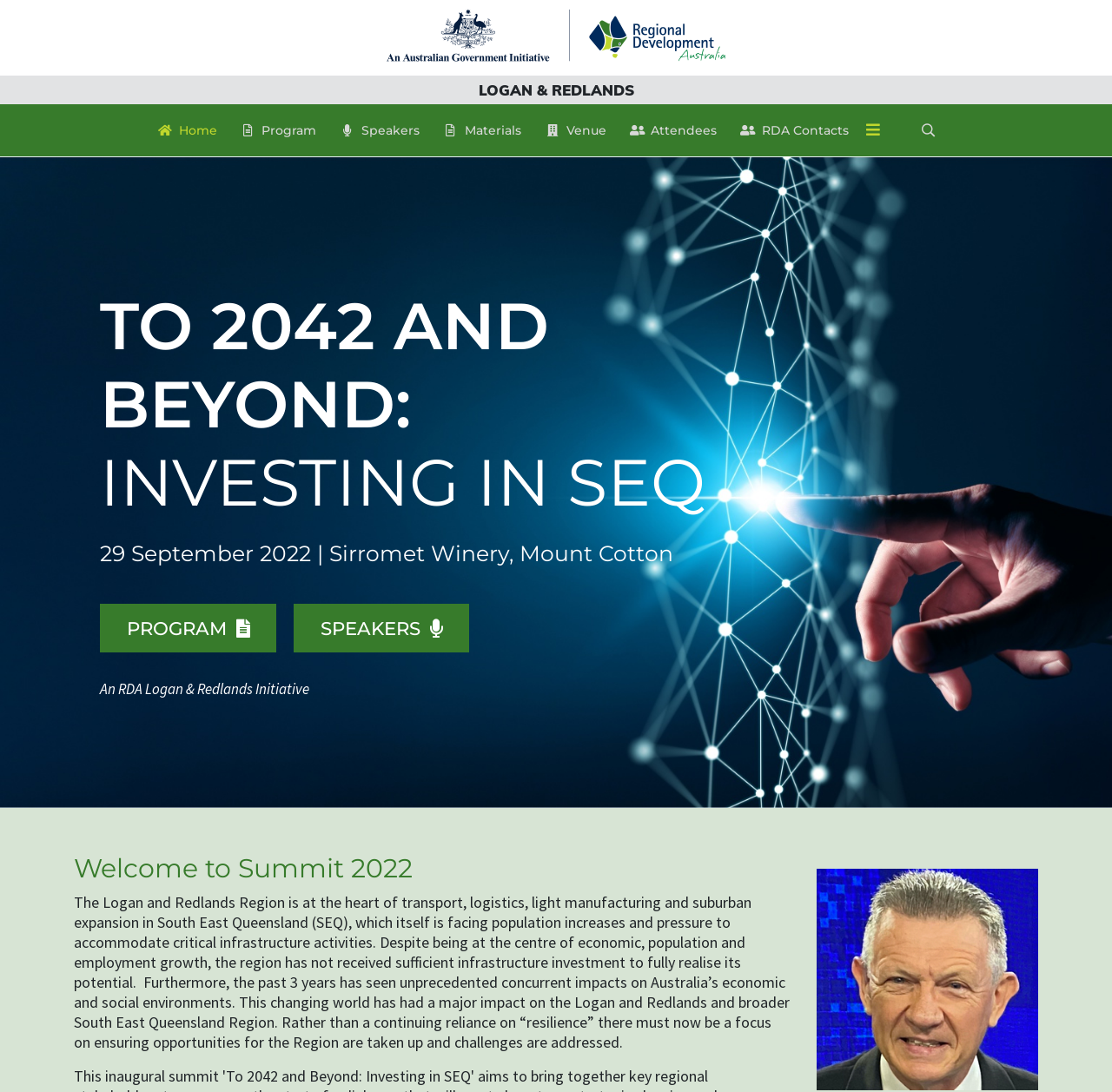Please determine the bounding box coordinates of the section I need to click to accomplish this instruction: "View Program".

[0.204, 0.095, 0.294, 0.143]